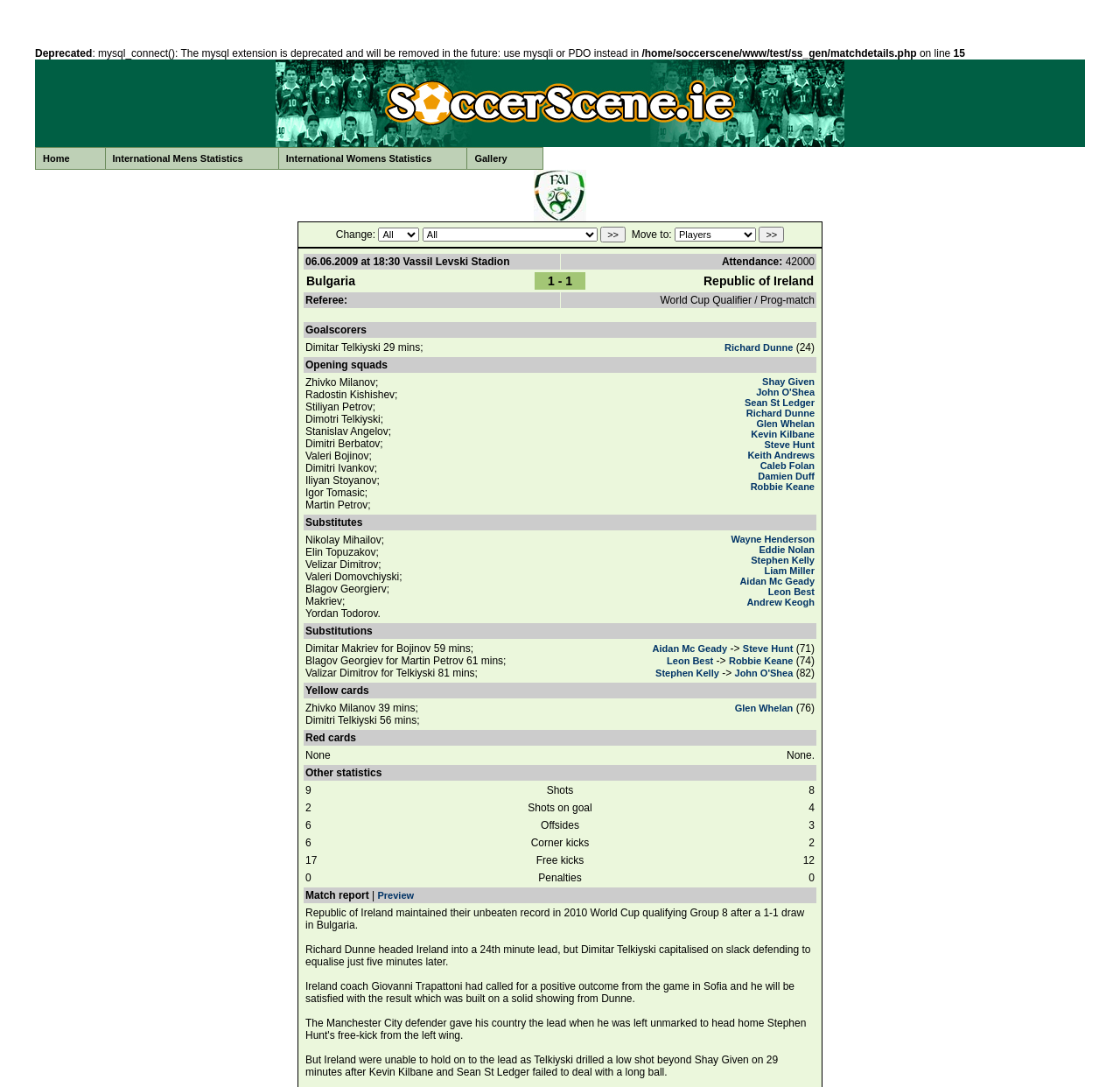Can you find the bounding box coordinates for the element that needs to be clicked to execute this instruction: "Select an option from the first dropdown menu"? The coordinates should be given as four float numbers between 0 and 1, i.e., [left, top, right, bottom].

[0.338, 0.209, 0.375, 0.222]